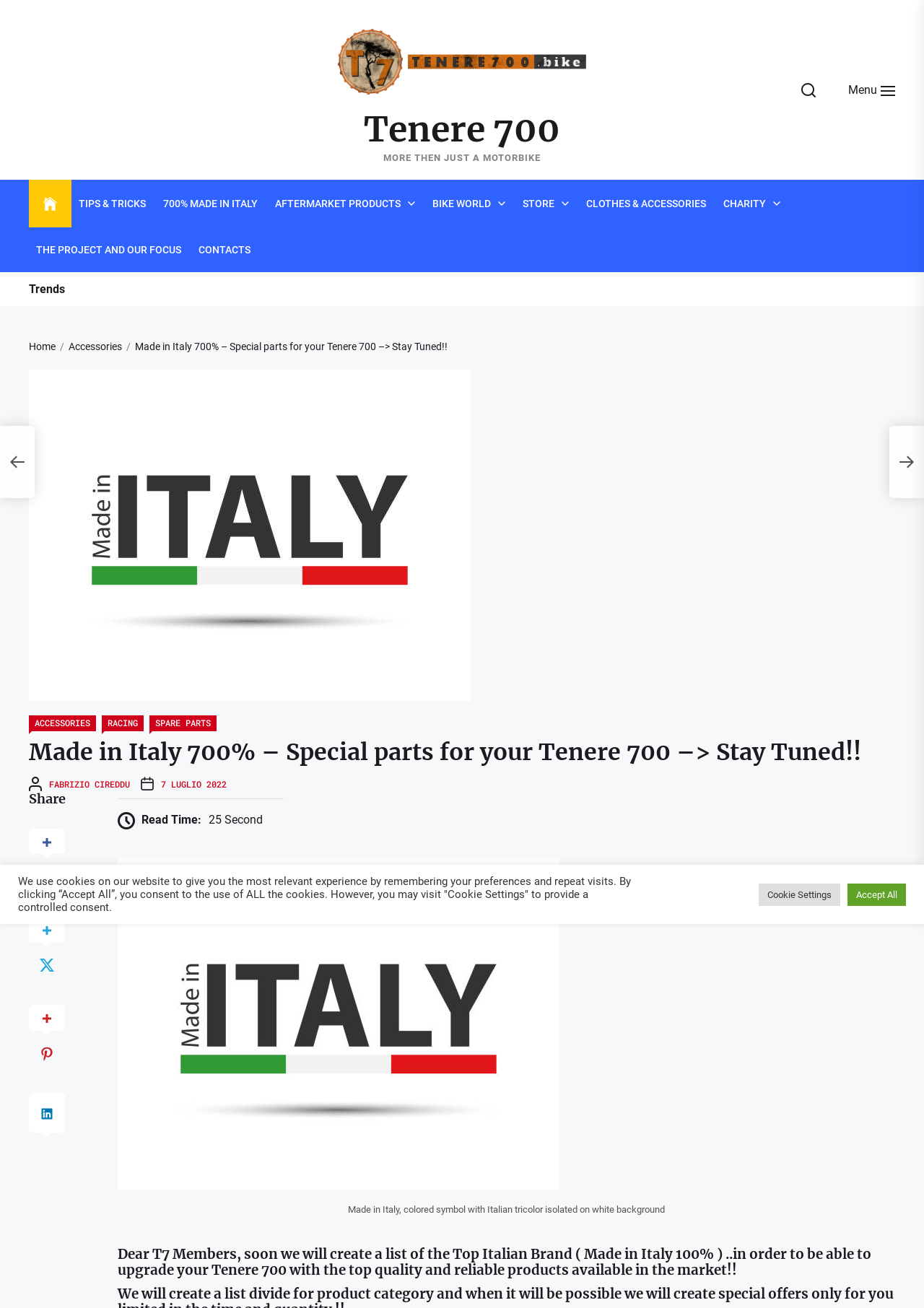What is the name of the motorbike?
Offer a detailed and full explanation in response to the question.

The name of the motorbike can be found in the link 'Tenere 700' which appears multiple times on the webpage, and also in the image 'Tenere 700' which is a logo of the motorbike.